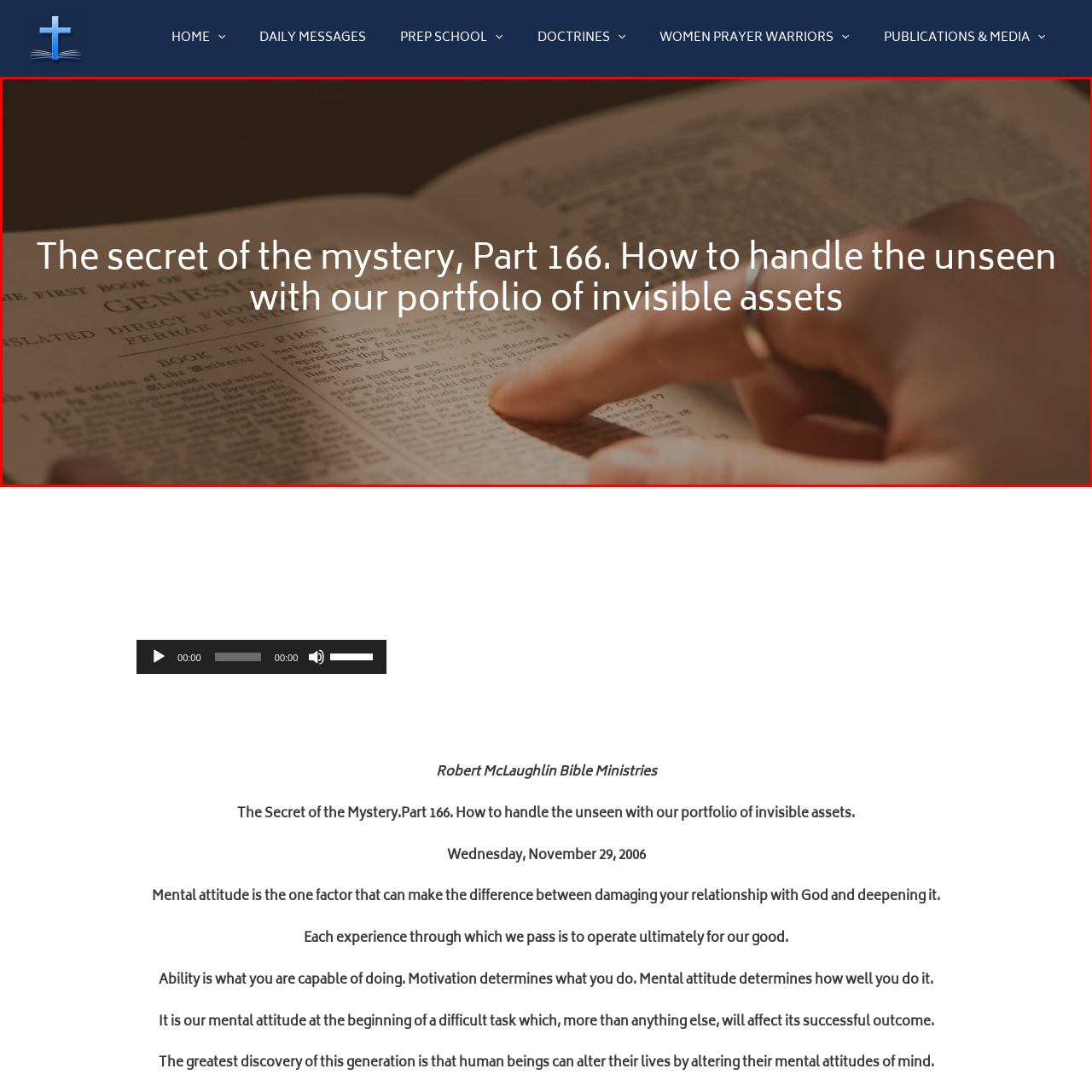Provide an in-depth caption for the picture enclosed by the red frame.

The image features a close-up view of an open book, specifically a page of the Bible, with a hand pointing at the text. The highlighted title reads, "The secret of the mystery, Part 166. How to handle the unseen with our portfolio of invisible assets," which suggests a focus on spiritual or theological themes. The page appears to be a translation of biblical texts, indicated by references to "GENESIS" and the layout typically found in printed Bibles. The warm lighting enhances the intimate and reflective ambiance, inviting the viewer to engage with the material’s deeper meanings and insights, likely in the context of Robert McLaughlin Bible Ministries. This visual encapsulation suggests a blend of scholarly exploration and personal reflection on faith and understanding.